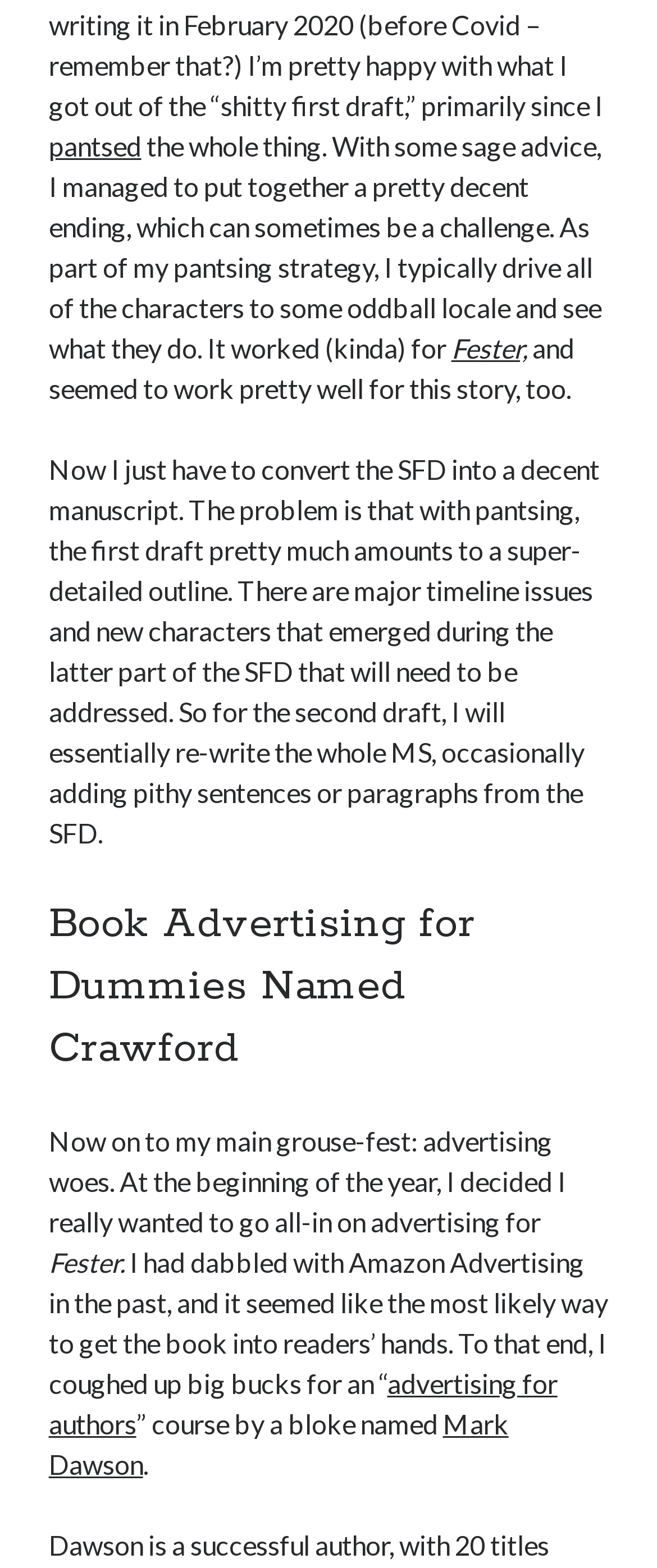Please provide a comprehensive response to the question below by analyzing the image: 
What is the name of the author mentioned in the article?

I read the article and found the mention of an author named Mark Dawson, who is mentioned as the creator of an 'advertising for authors' course.